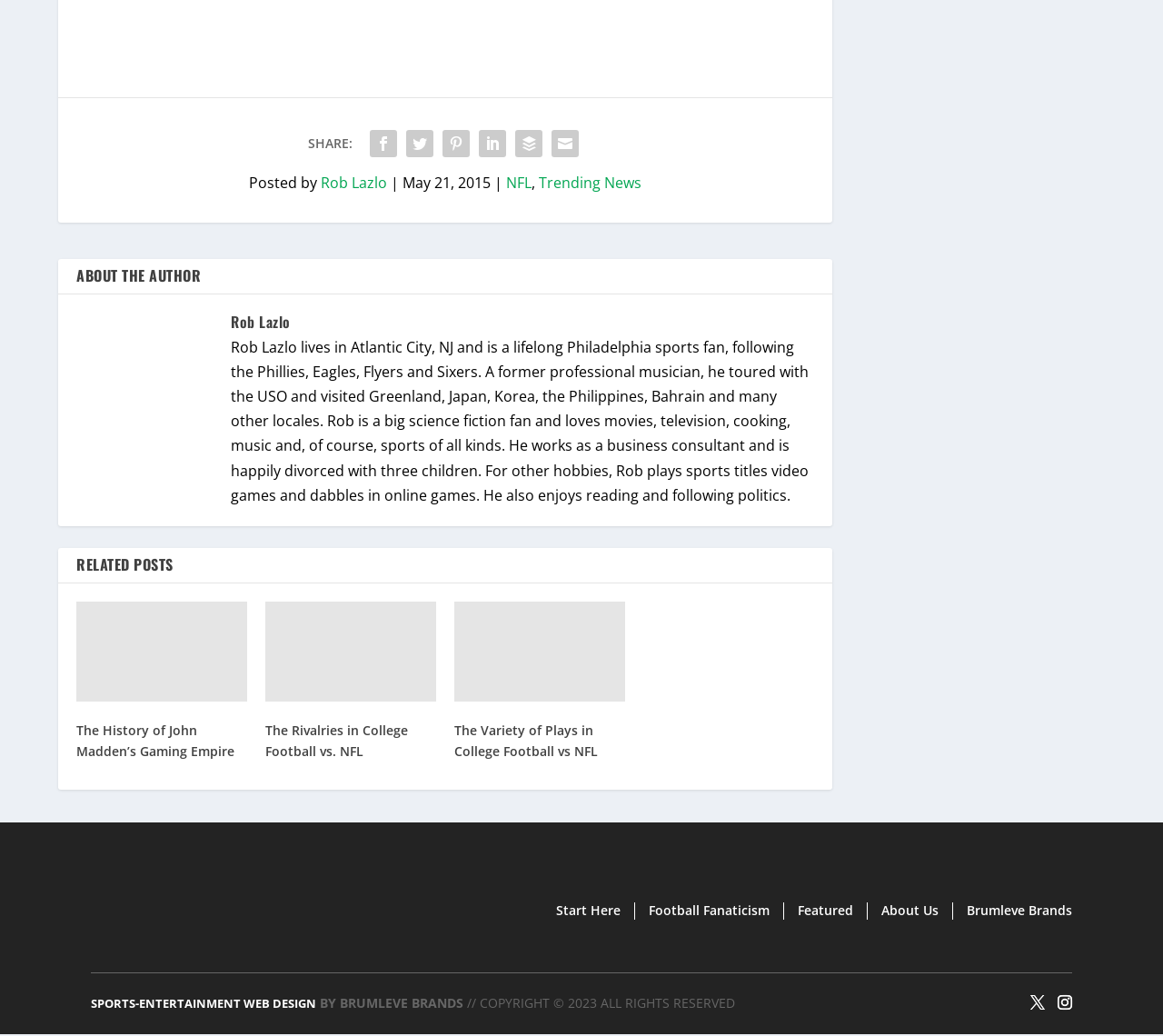Provide the bounding box coordinates of the HTML element this sentence describes: "SPORTS-ENTERTAINMENT WEB DESIGN". The bounding box coordinates consist of four float numbers between 0 and 1, i.e., [left, top, right, bottom].

[0.078, 0.963, 0.272, 0.978]